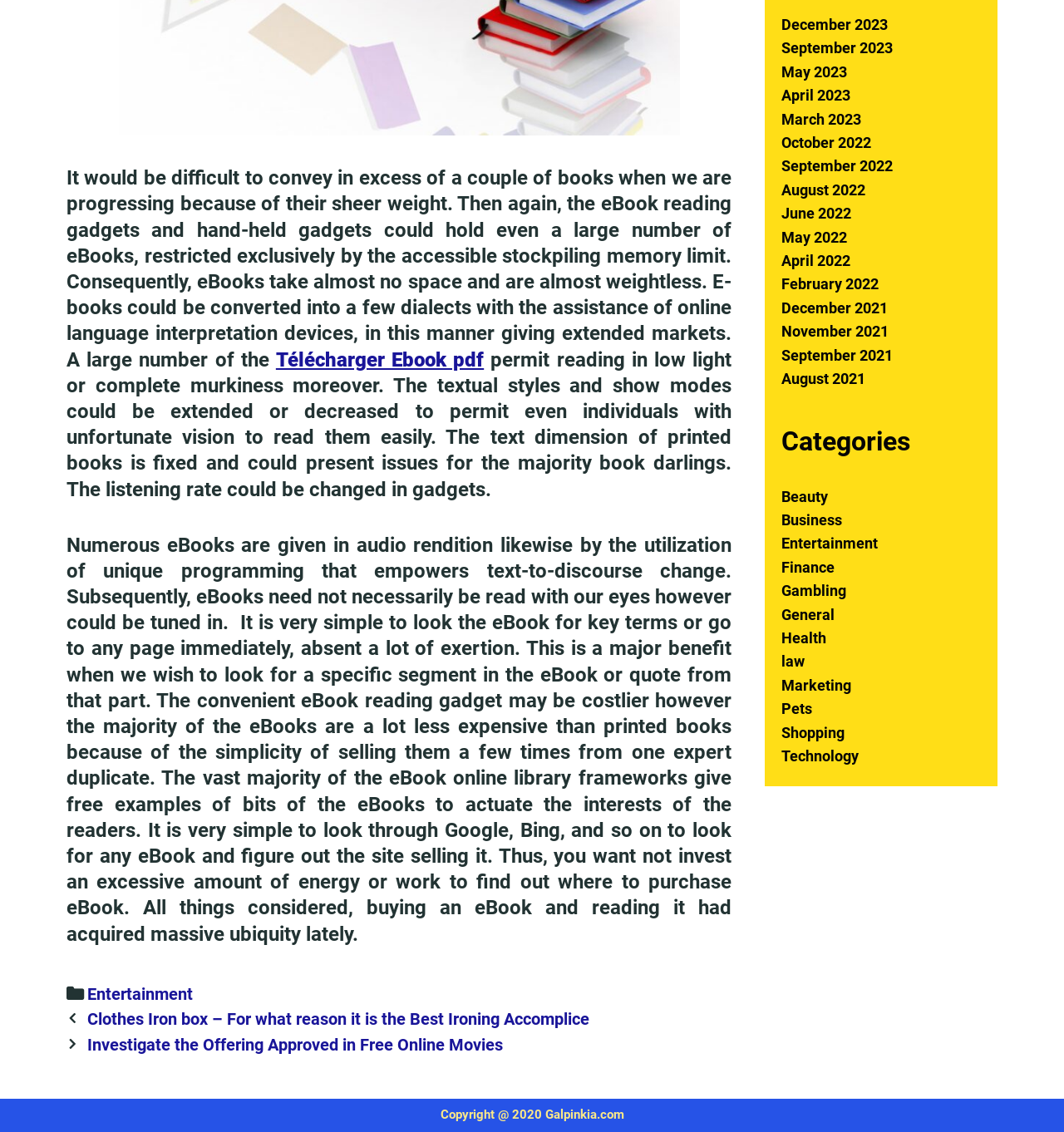Respond with a single word or phrase for the following question: 
What is the purpose of the 'Categories' section?

To navigate to different categories